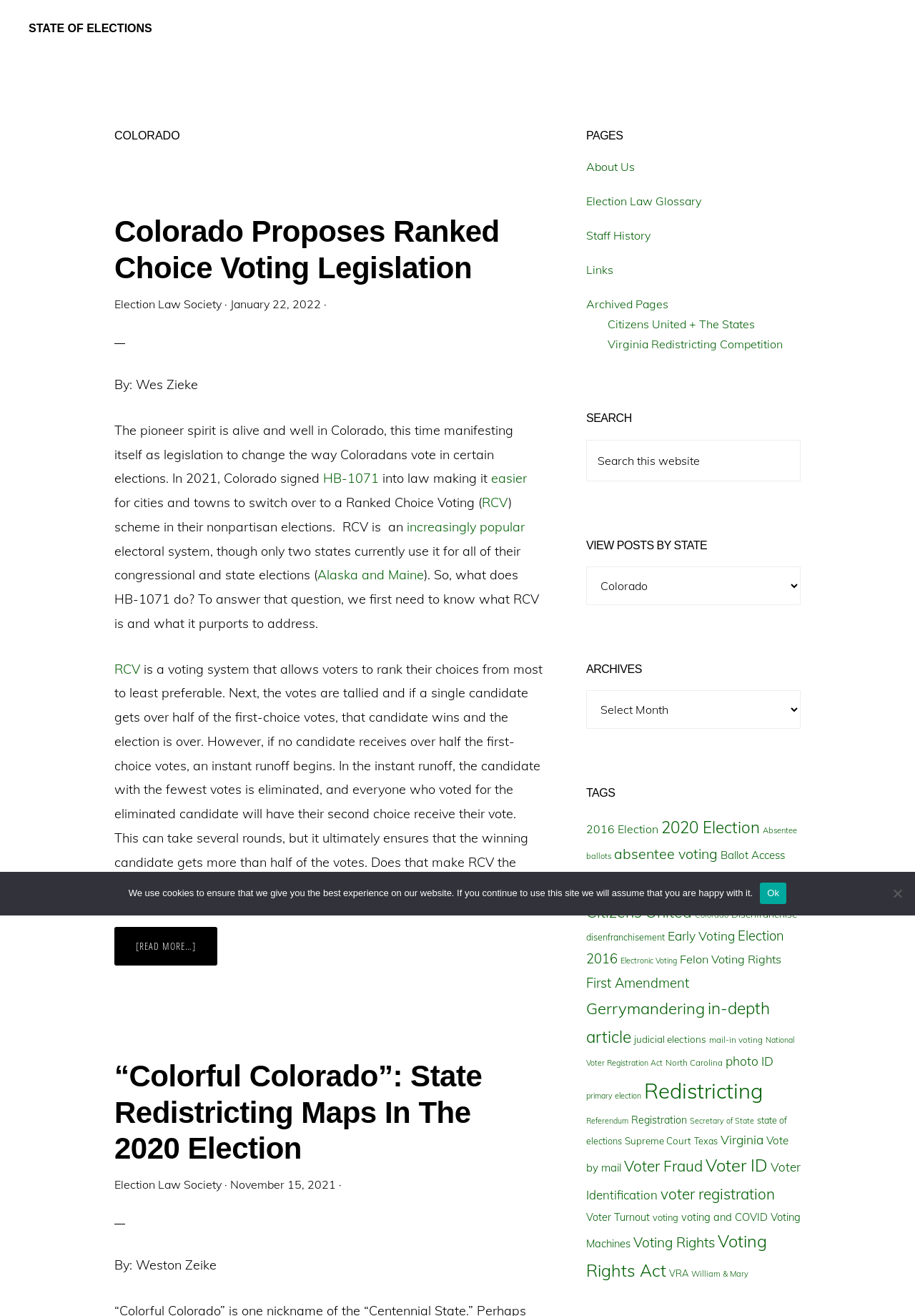Identify the bounding box coordinates of the clickable section necessary to follow the following instruction: "Click on the link to read more about Colorado Proposes Ranked Choice Voting Legislation". The coordinates should be presented as four float numbers from 0 to 1, i.e., [left, top, right, bottom].

[0.125, 0.704, 0.238, 0.734]